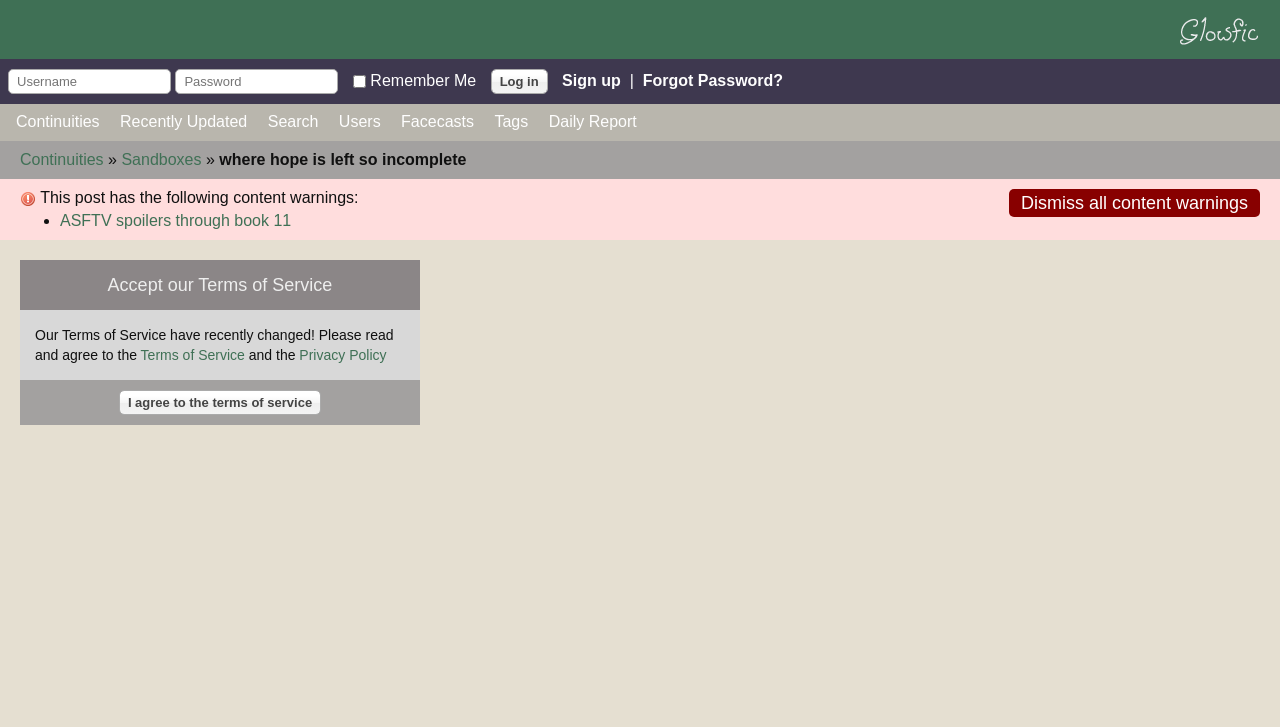Write a detailed summary of the webpage.

The webpage appears to be a login page for a community or forum, with a focus on a specific topic or fandom. At the top of the page, there is a logo or image with the text "Glowfic Constellation home" next to it. Below this, there is a login form with fields for username and password, as well as a checkbox to remember the user's login credentials. A "Log in" button is located to the right of the password field, and a "Sign up" link is situated to the right of the login button.

Above the login form, there is a navigation menu with links to various sections of the website, including "Continuities", "Recently Updated", "Search", "Users", "Facecasts", "Tags", and "Daily Report". This menu is repeated below the login form, with an additional link to "Sandboxes".

The main content of the page appears to be a post or article with a title "where hope is left so incomplete". This title is followed by a warning message indicating that the post contains spoilers for a specific book series, ASFTV, through book 11. Below this warning, there is a table with a terms of service agreement, which requires users to agree to the terms before proceeding. The agreement includes links to the website's terms of service and privacy policy.

Overall, the webpage has a simple and functional design, with a focus on providing access to a community or forum for users who are interested in a specific topic or fandom.